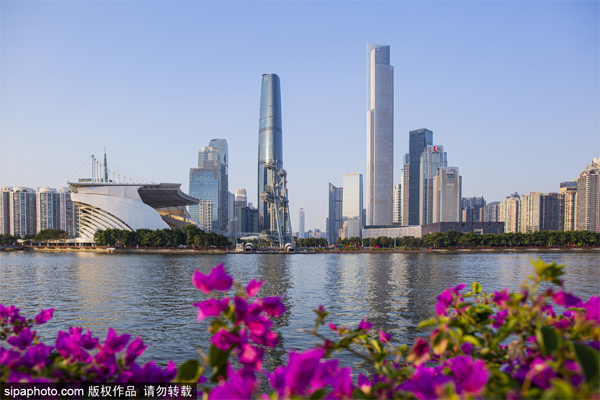What is the purpose of the tax policies in Guangzhou?
Please give a detailed and elaborate answer to the question based on the image.

According to the caption, the tax policies in Guangzhou are aimed at 'boosting the economy', which suggests that their purpose is to stimulate economic growth and development.